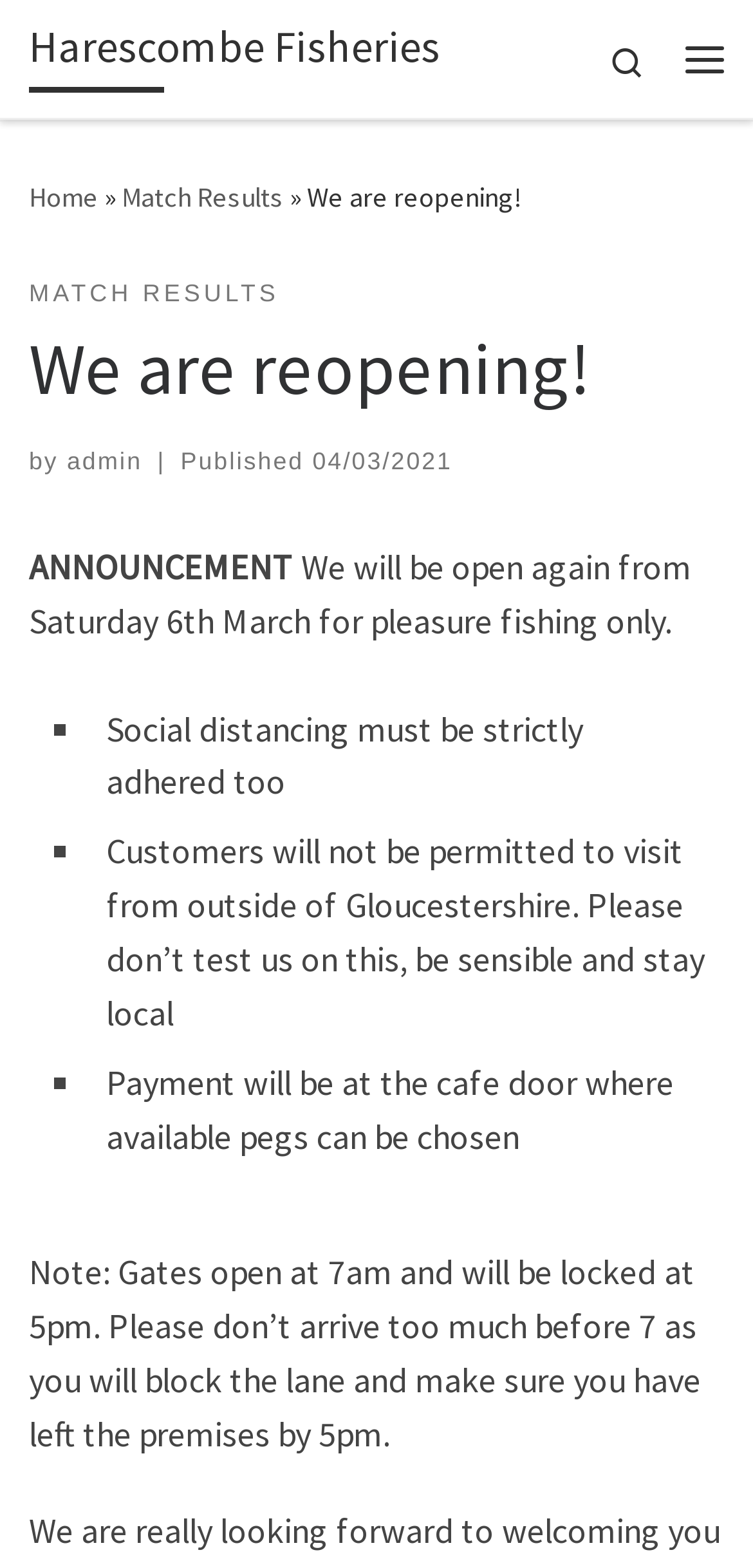Look at the image and write a detailed answer to the question: 
What is the purpose of the fisheries?

The purpose of the fisheries can be inferred from the announcement text, which states 'We will be open again from Saturday 6th March for pleasure fishing only.' This suggests that the fisheries is a place for recreational fishing.